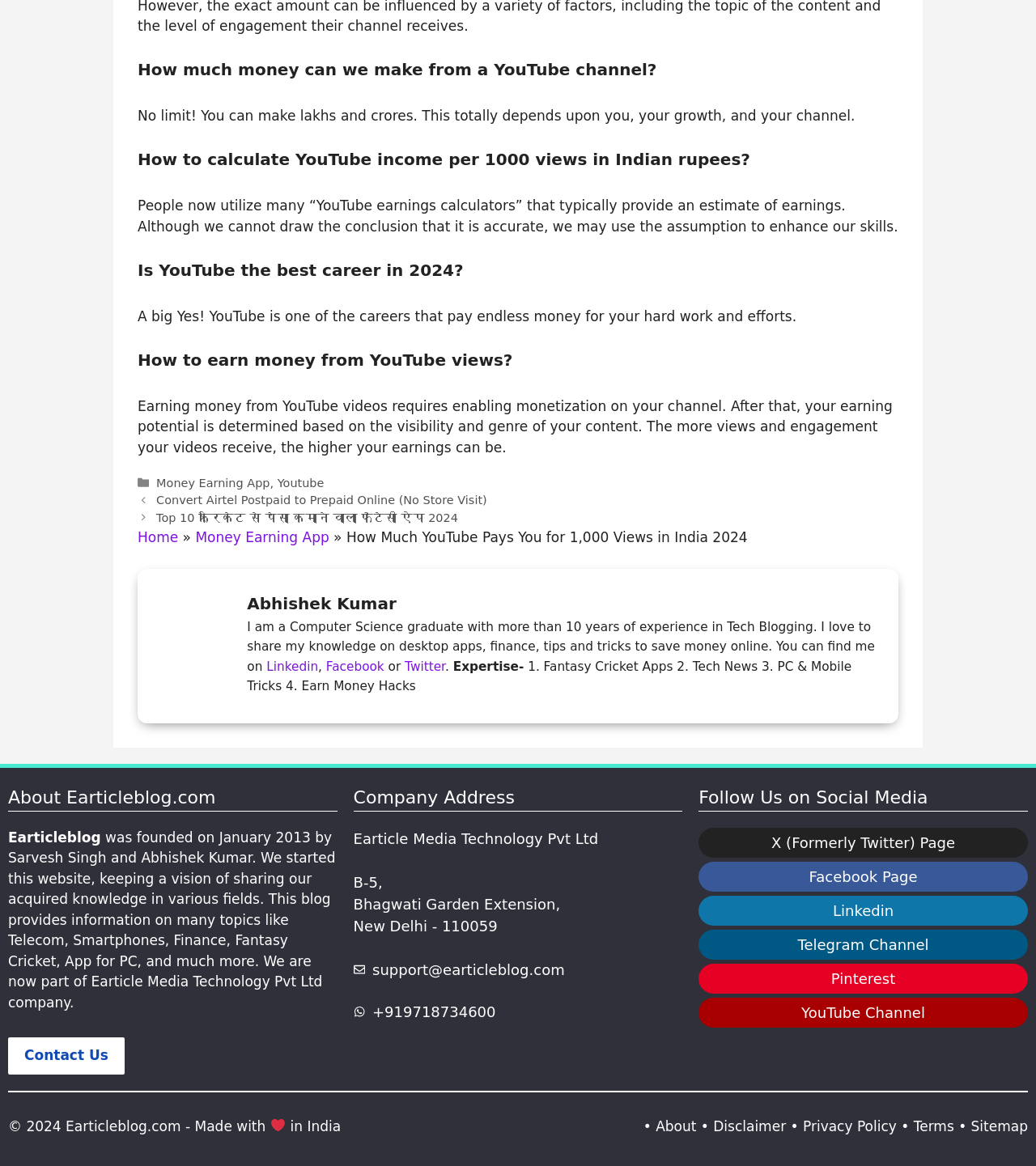Identify the bounding box coordinates for the element you need to click to achieve the following task: "Read the 'About Earticleblog.com' section". The coordinates must be four float values ranging from 0 to 1, formatted as [left, top, right, bottom].

[0.008, 0.672, 0.325, 0.696]